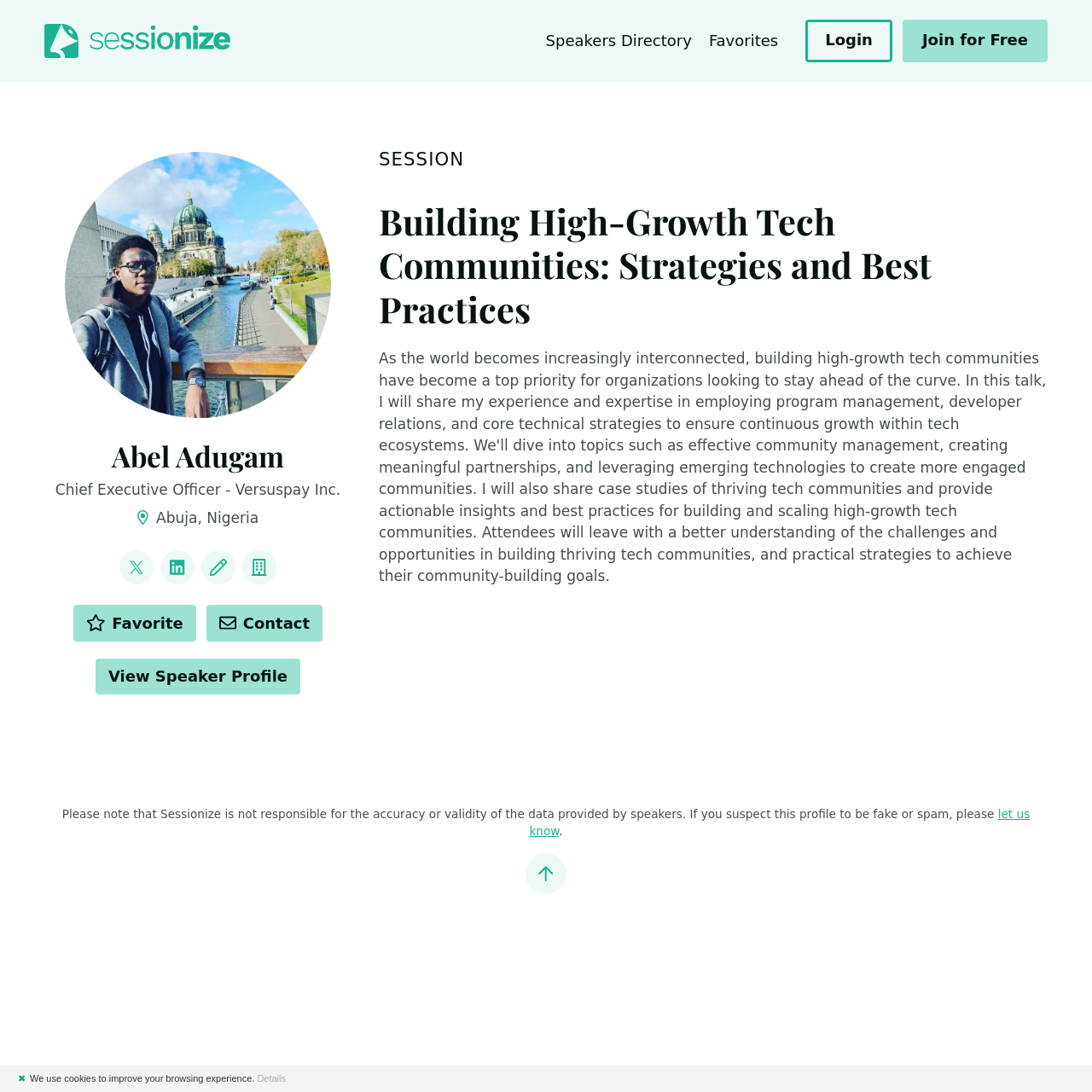Pinpoint the bounding box coordinates of the area that should be clicked to complete the following instruction: "Contact the speaker". The coordinates must be given as four float numbers between 0 and 1, i.e., [left, top, right, bottom].

[0.189, 0.554, 0.295, 0.587]